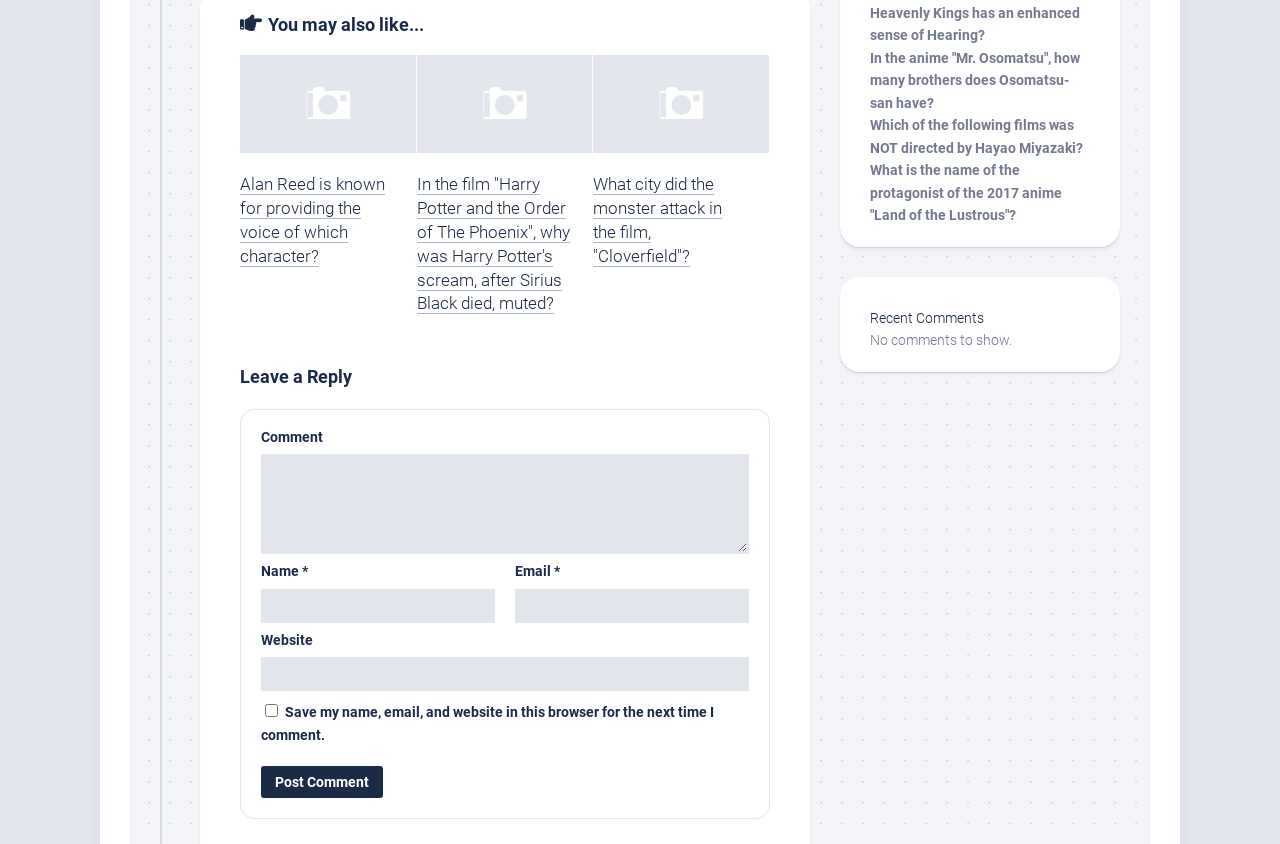Using the webpage screenshot, locate the HTML element that fits the following description and provide its bounding box: "parent_node: Name * name="author"".

[0.204, 0.698, 0.387, 0.738]